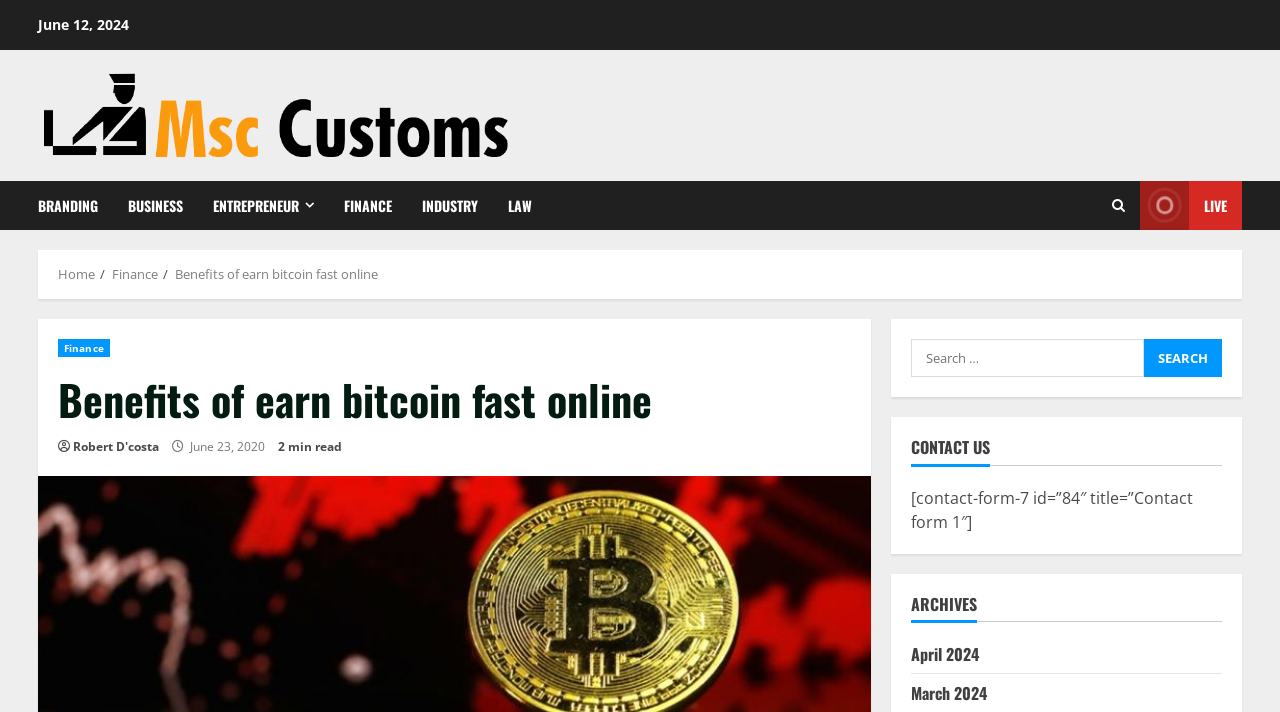Using the description: "Entrepreneur", determine the UI element's bounding box coordinates. Ensure the coordinates are in the format of four float numbers between 0 and 1, i.e., [left, top, right, bottom].

[0.155, 0.254, 0.257, 0.323]